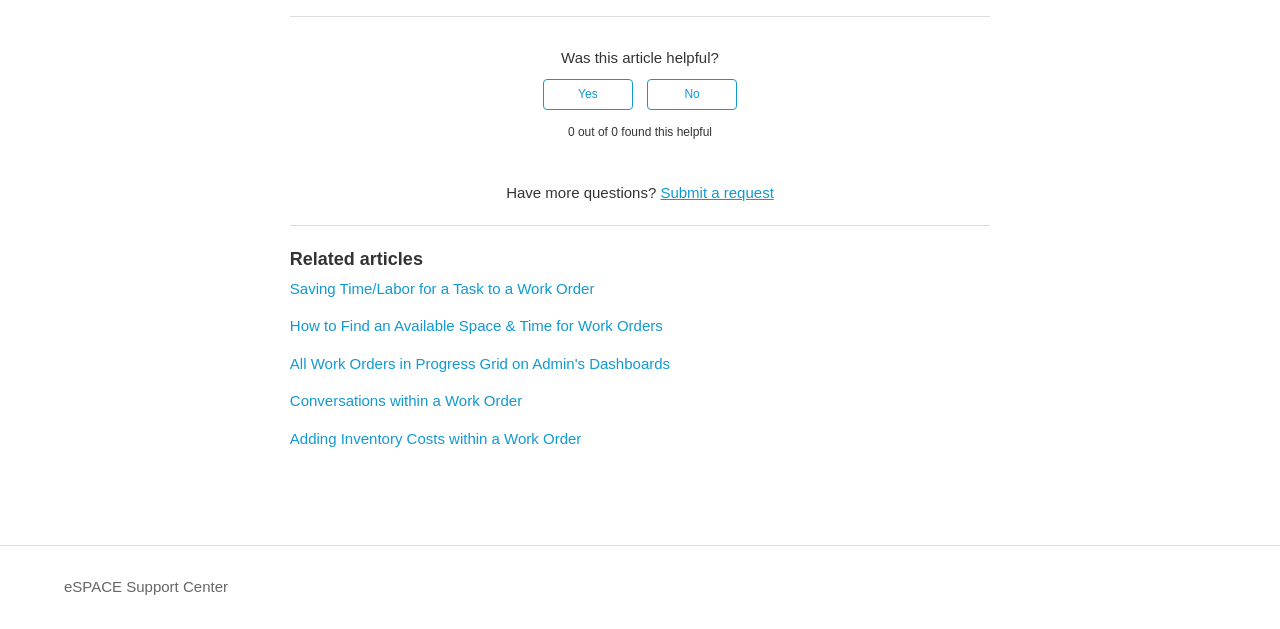What is the purpose of the 'Submit a request' link?
From the screenshot, supply a one-word or short-phrase answer.

To ask more questions